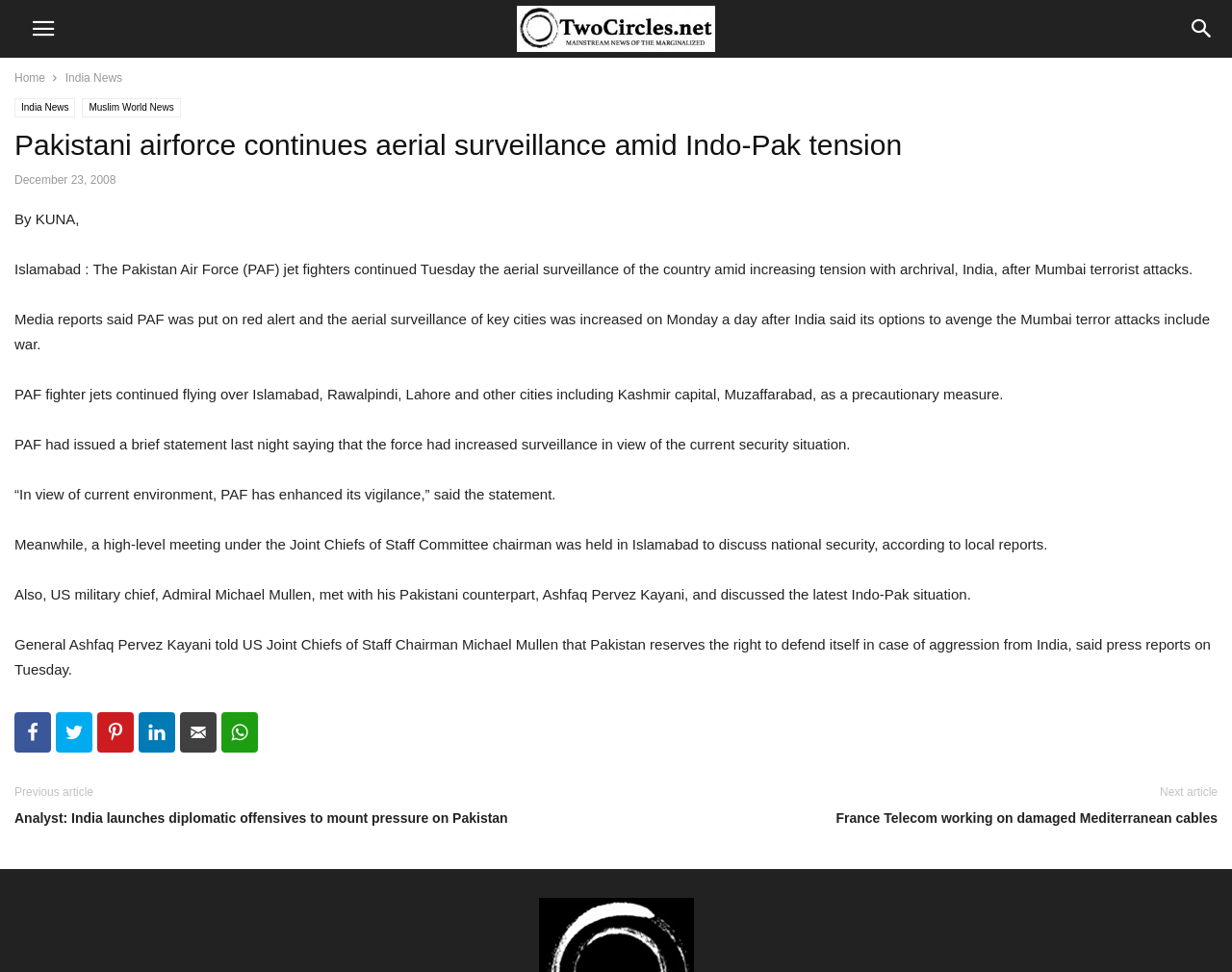Please specify the bounding box coordinates of the region to click in order to perform the following instruction: "Click on Home".

[0.012, 0.073, 0.037, 0.087]